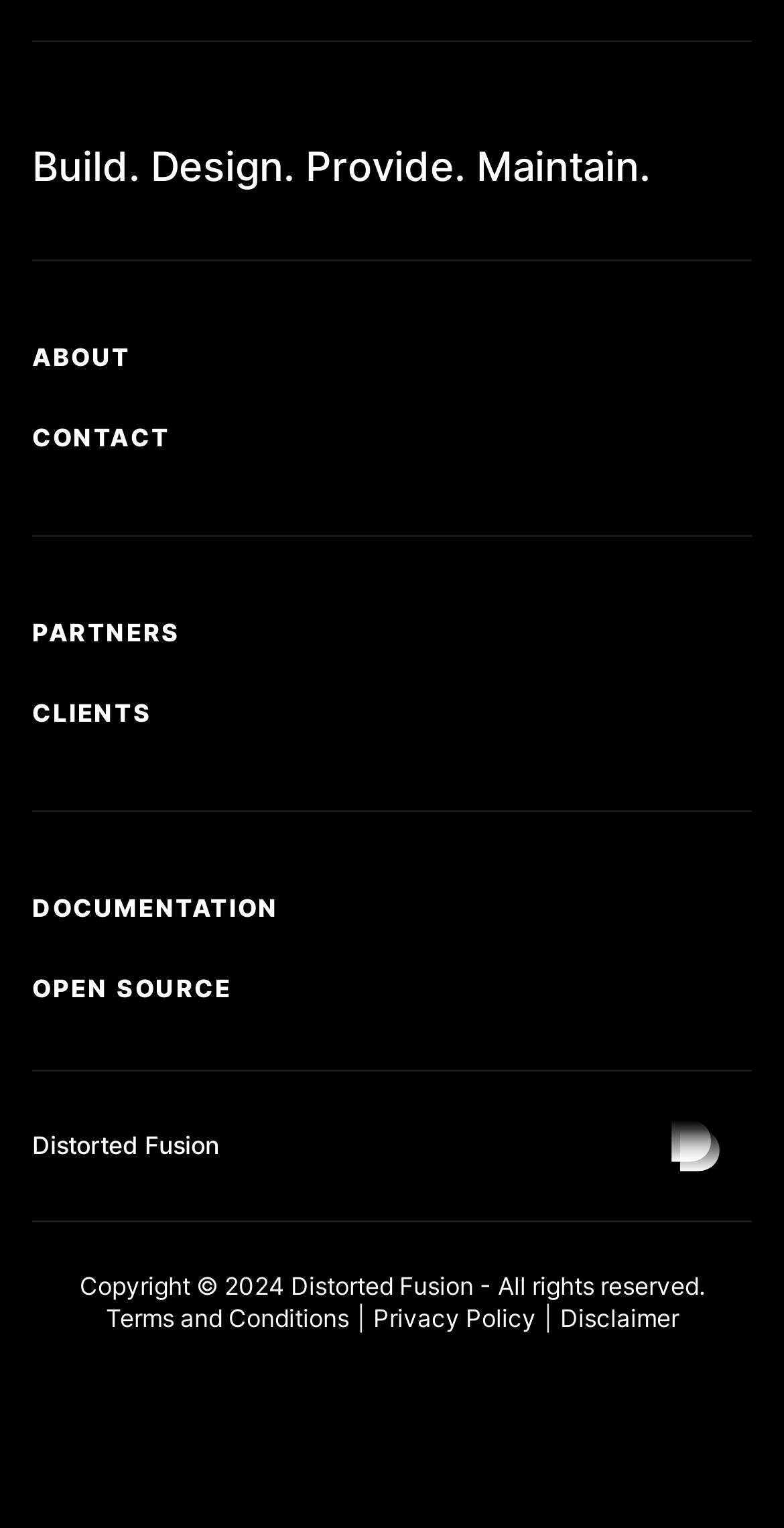Identify the bounding box coordinates for the UI element described as: "Privacy Policy". The coordinates should be provided as four floats between 0 and 1: [left, top, right, bottom].

[0.476, 0.852, 0.683, 0.873]